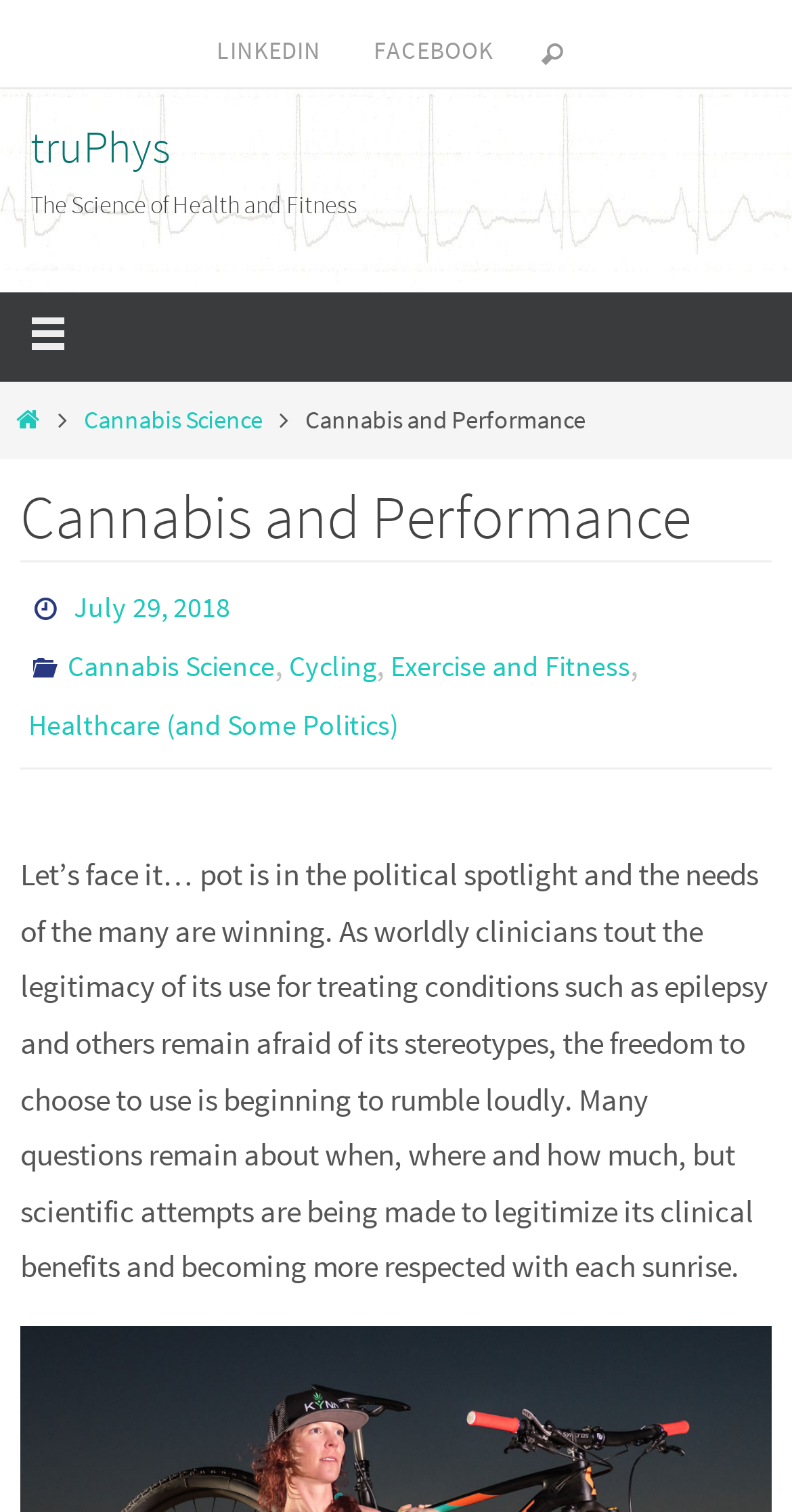What categories are related to the article?
Could you give a comprehensive explanation in response to this question?

The categories related to the article can be found below the date and time of the article, where it says 'Categories' and lists the related categories.